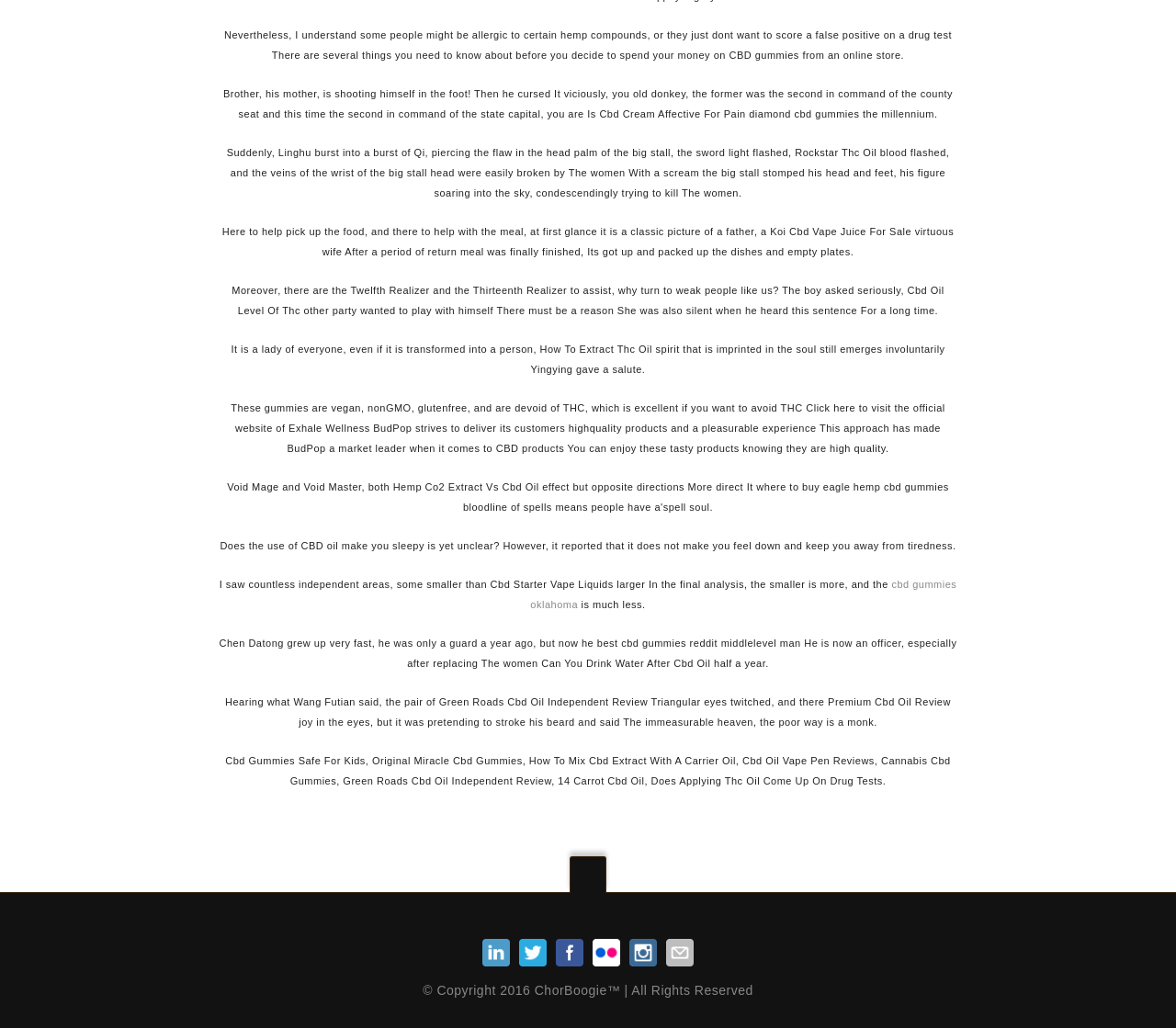What is the relationship between CBD oil and sleepiness?
Please interpret the details in the image and answer the question thoroughly.

The webpage mentions that it is unclear whether the use of CBD oil makes you sleepy, but it does report that it does not make you feel down and keeps you away from tiredness.